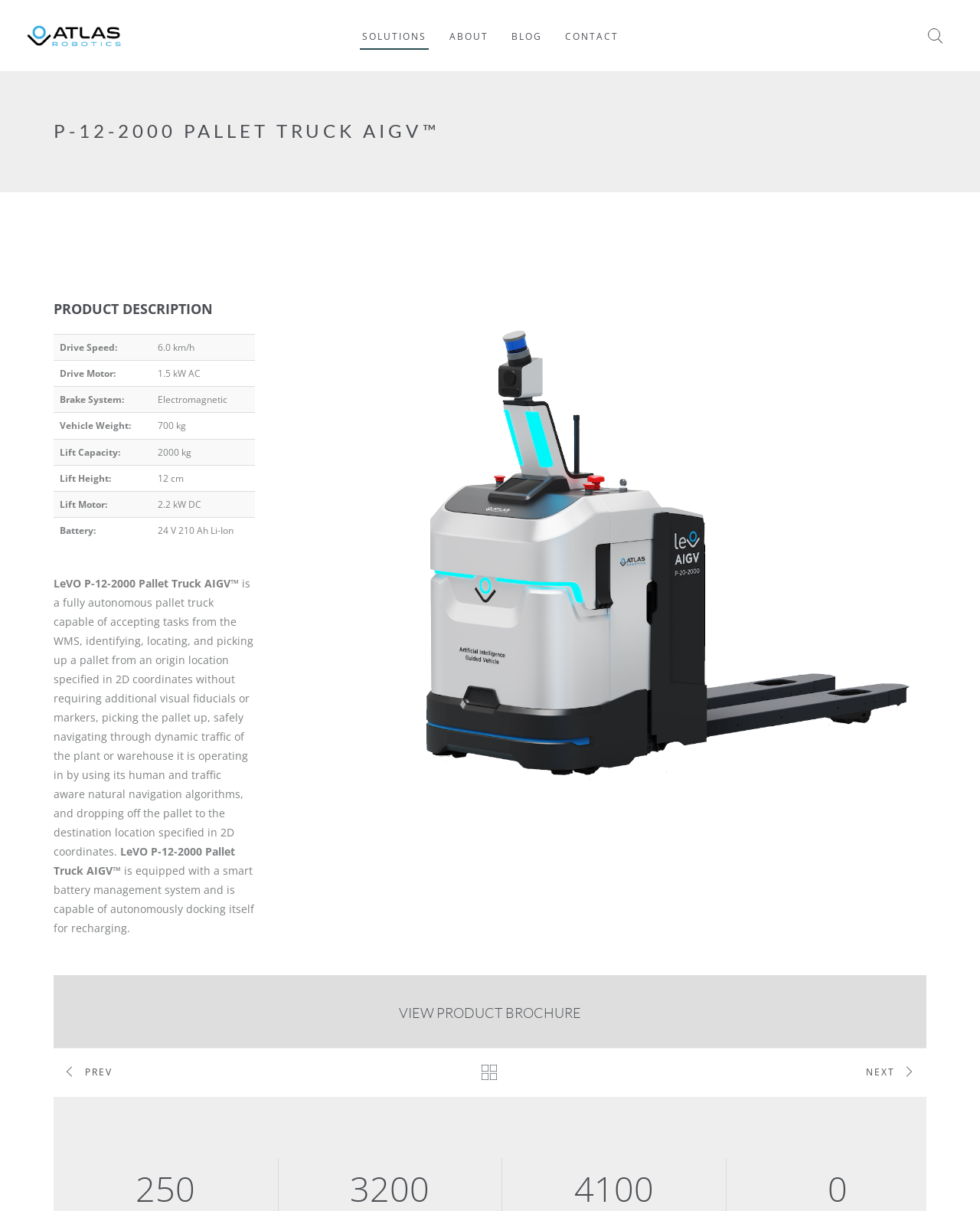What is the principal heading displayed on the webpage?

P-12-2000 PALLET TRUCK AIGV™